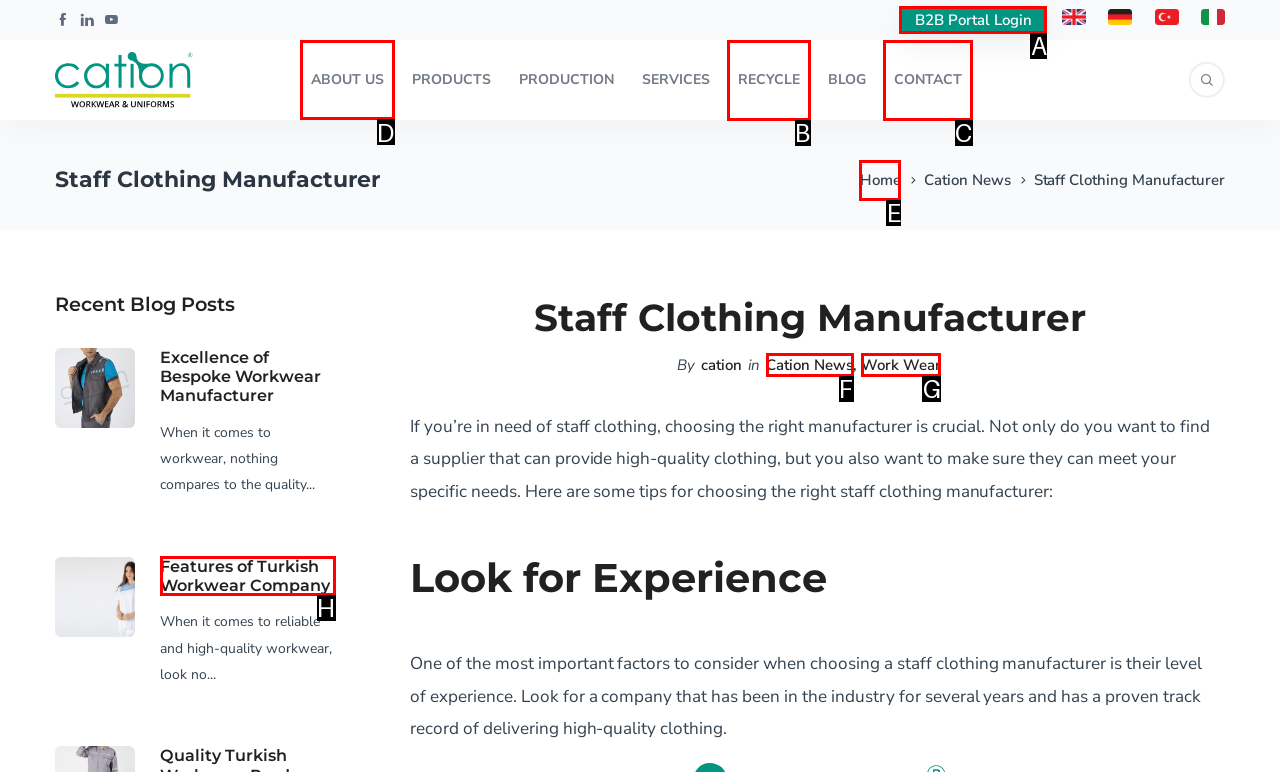Determine the HTML element to click for the instruction: Call 516.509.7055.
Answer with the letter corresponding to the correct choice from the provided options.

None